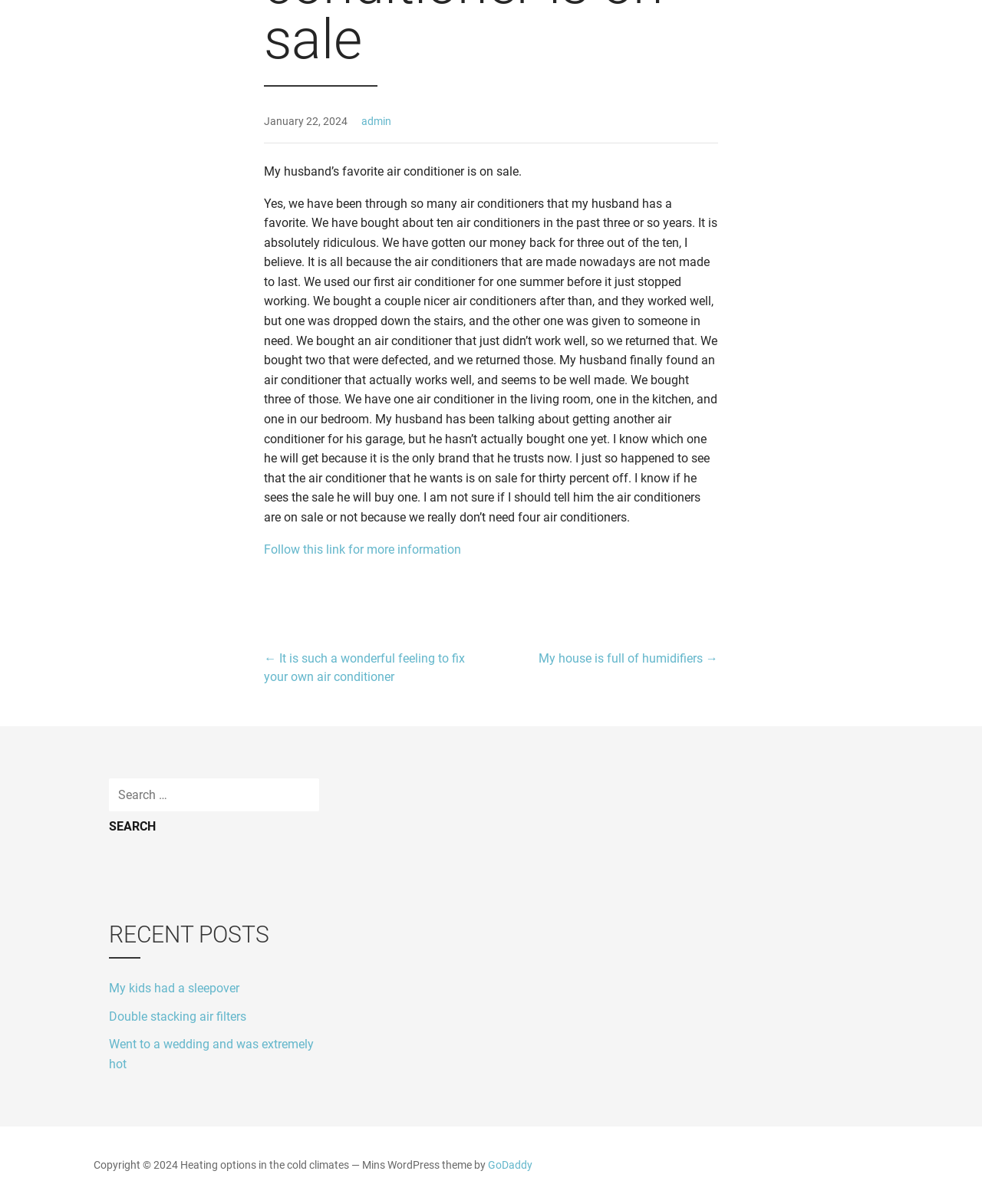Using the webpage screenshot and the element description admin, determine the bounding box coordinates. Specify the coordinates in the format (top-left x, top-left y, bottom-right x, bottom-right y) with values ranging from 0 to 1.

[0.368, 0.095, 0.398, 0.106]